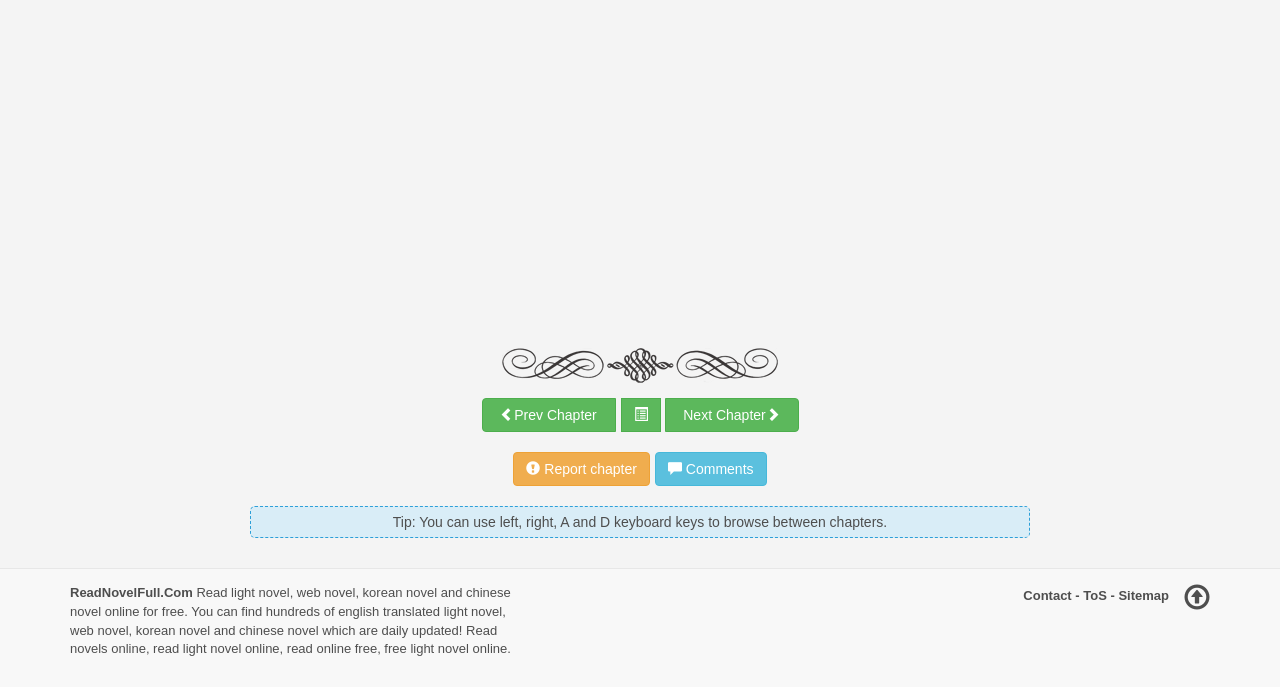Identify the bounding box for the UI element described as: "Sitemap". The coordinates should be four float numbers between 0 and 1, i.e., [left, top, right, bottom].

[0.874, 0.417, 0.913, 0.439]